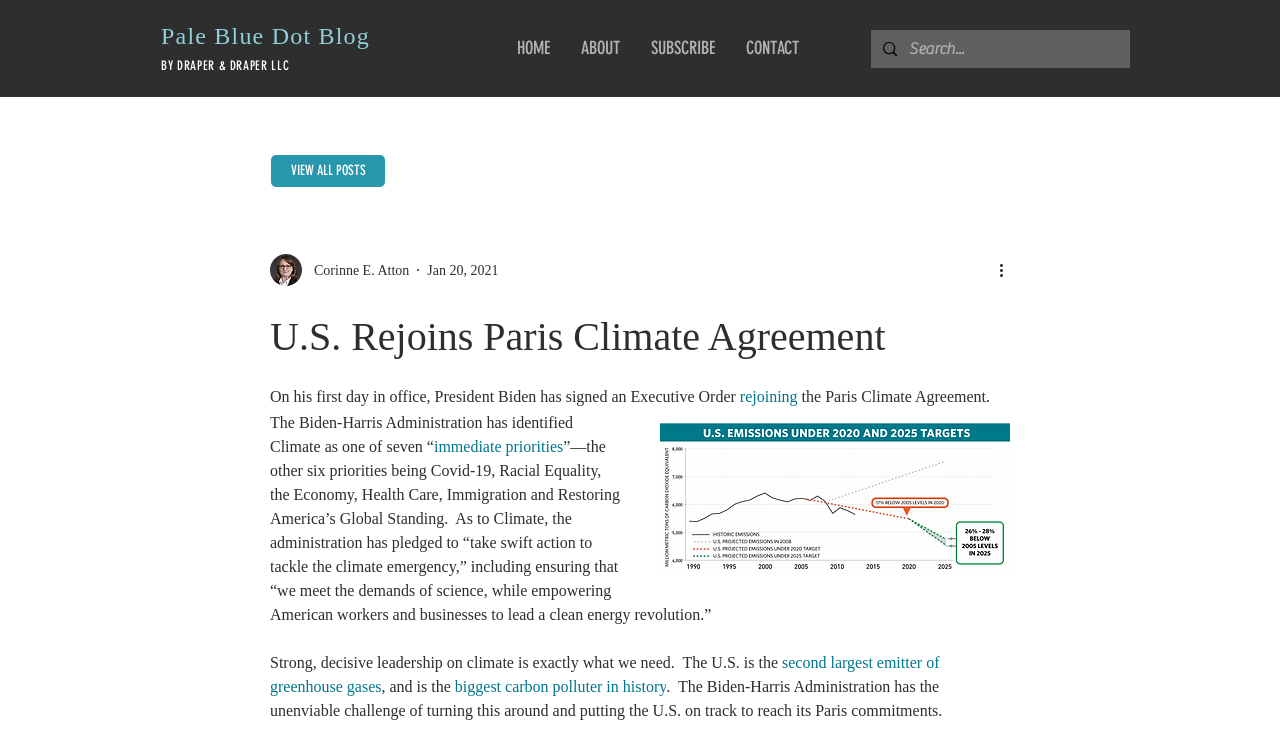Locate the bounding box coordinates of the element's region that should be clicked to carry out the following instruction: "Learn about the author". The coordinates need to be four float numbers between 0 and 1, i.e., [left, top, right, bottom].

[0.236, 0.35, 0.32, 0.378]